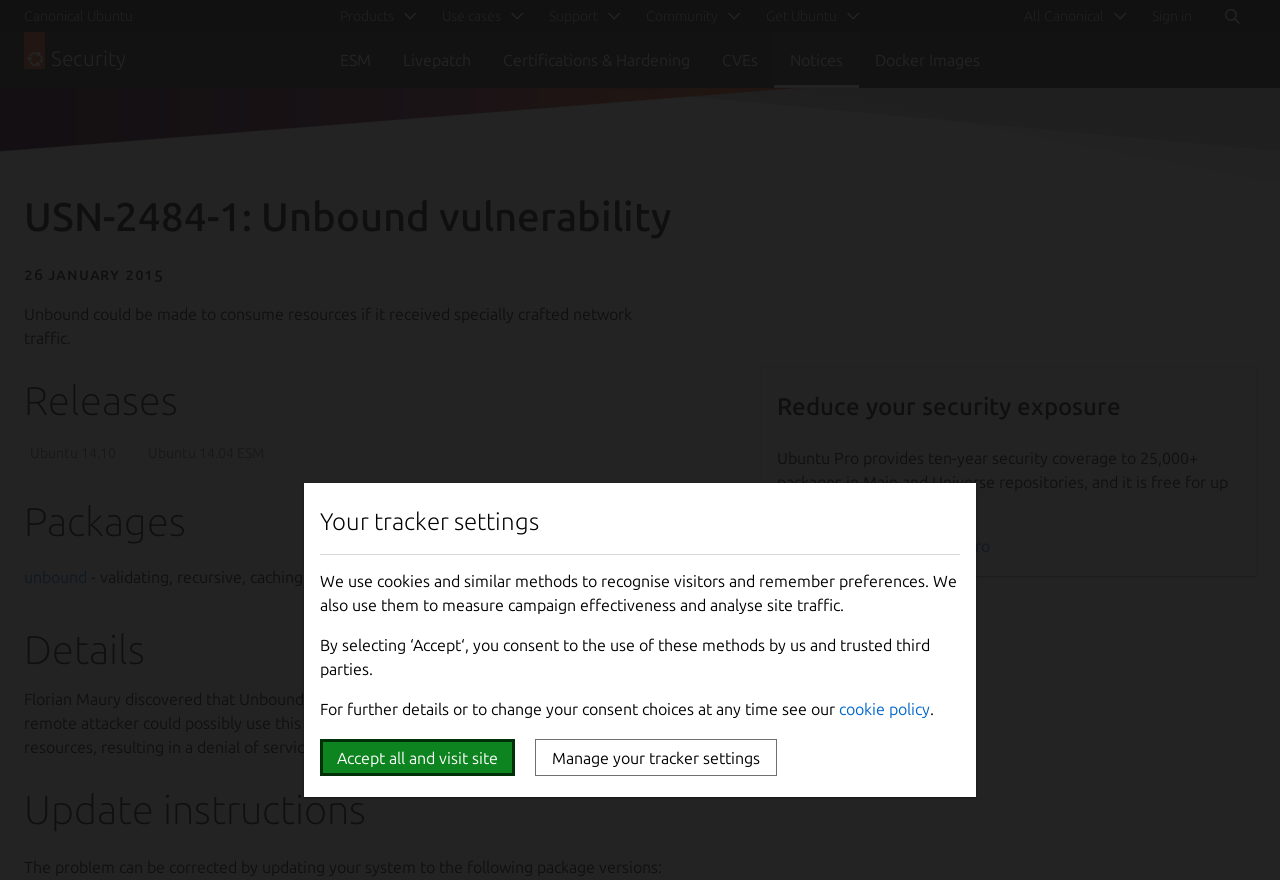Please determine the bounding box coordinates of the section I need to click to accomplish this instruction: "Go to Security".

[0.019, 0.036, 0.238, 0.1]